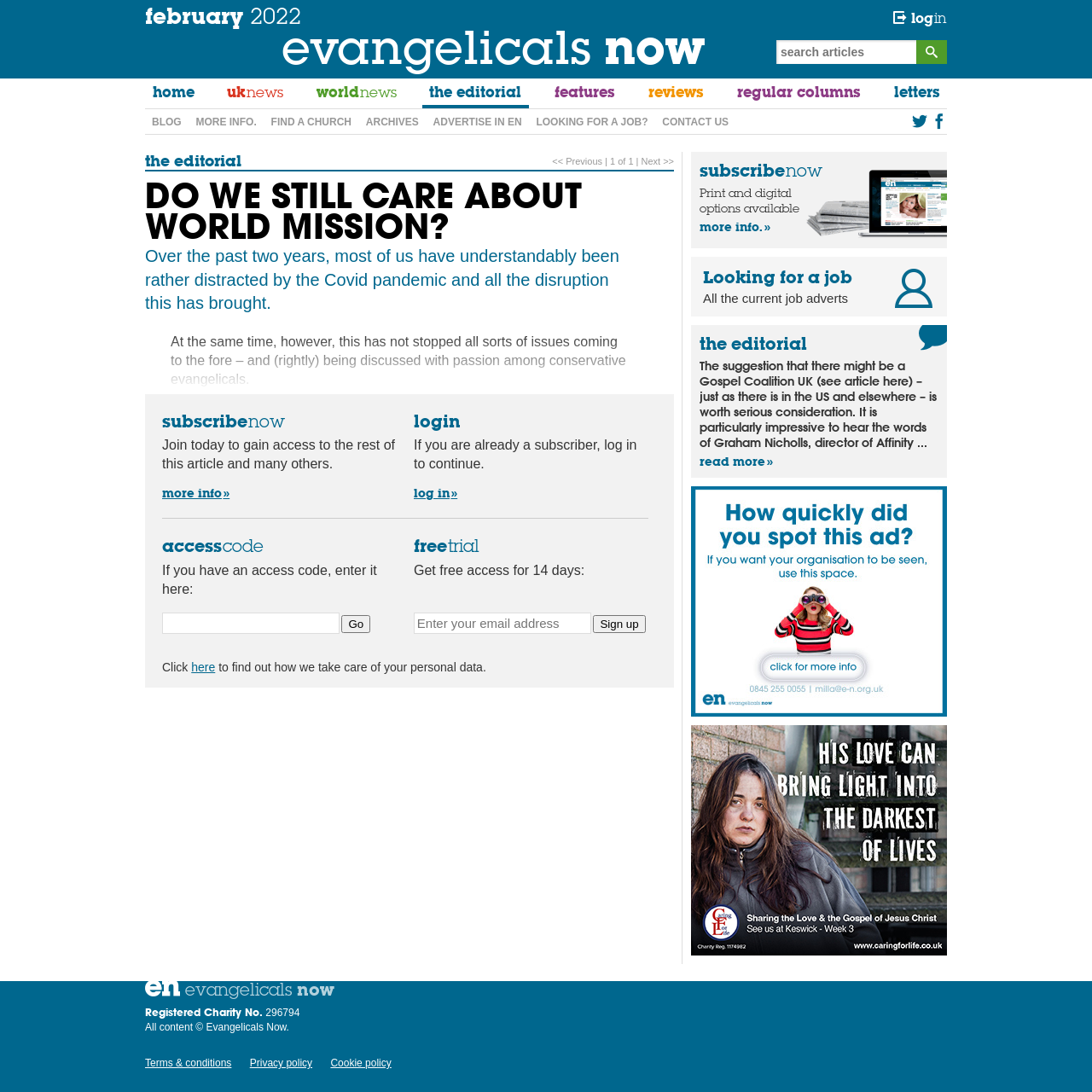Could you provide the bounding box coordinates for the portion of the screen to click to complete this instruction: "search in the search box"?

[0.711, 0.037, 0.84, 0.059]